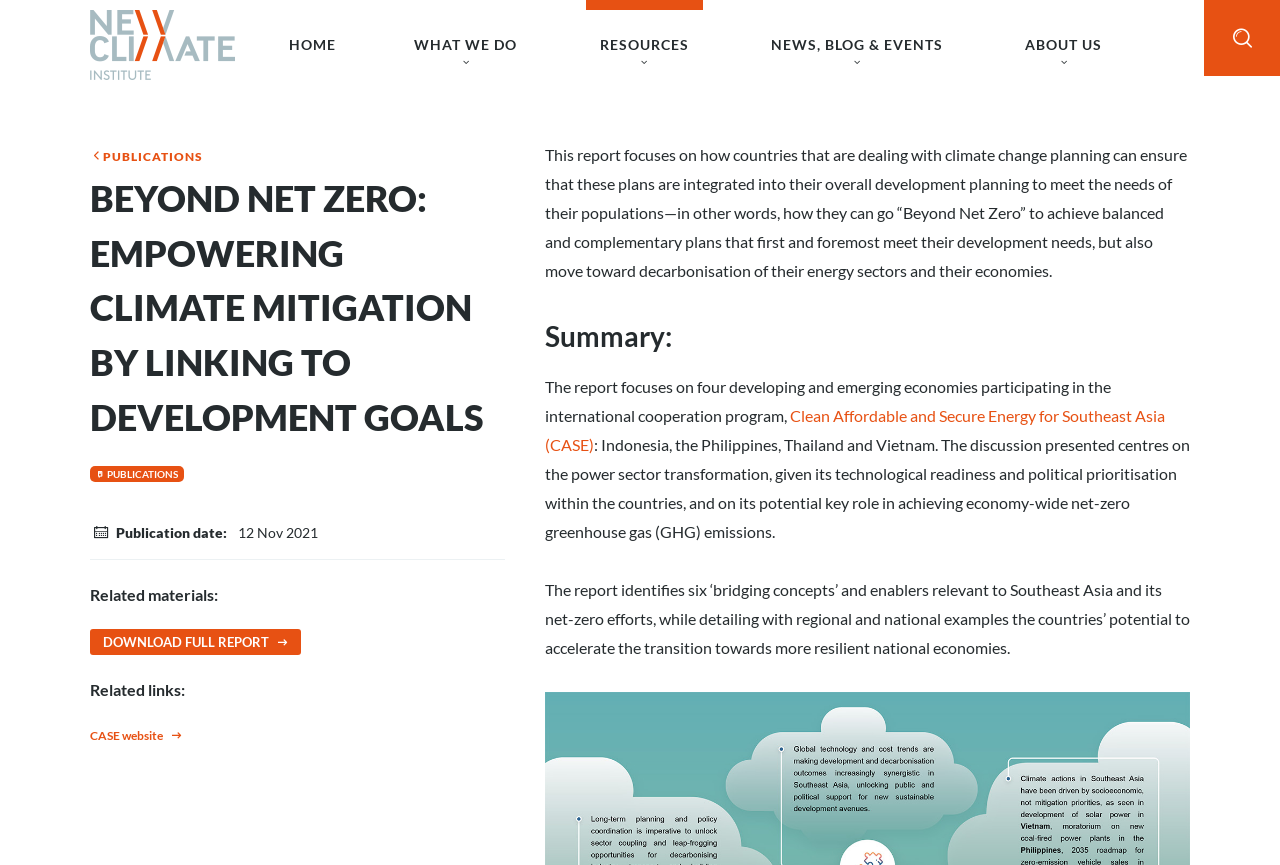Respond to the question below with a concise word or phrase:
How many countries are mentioned in the report?

Four